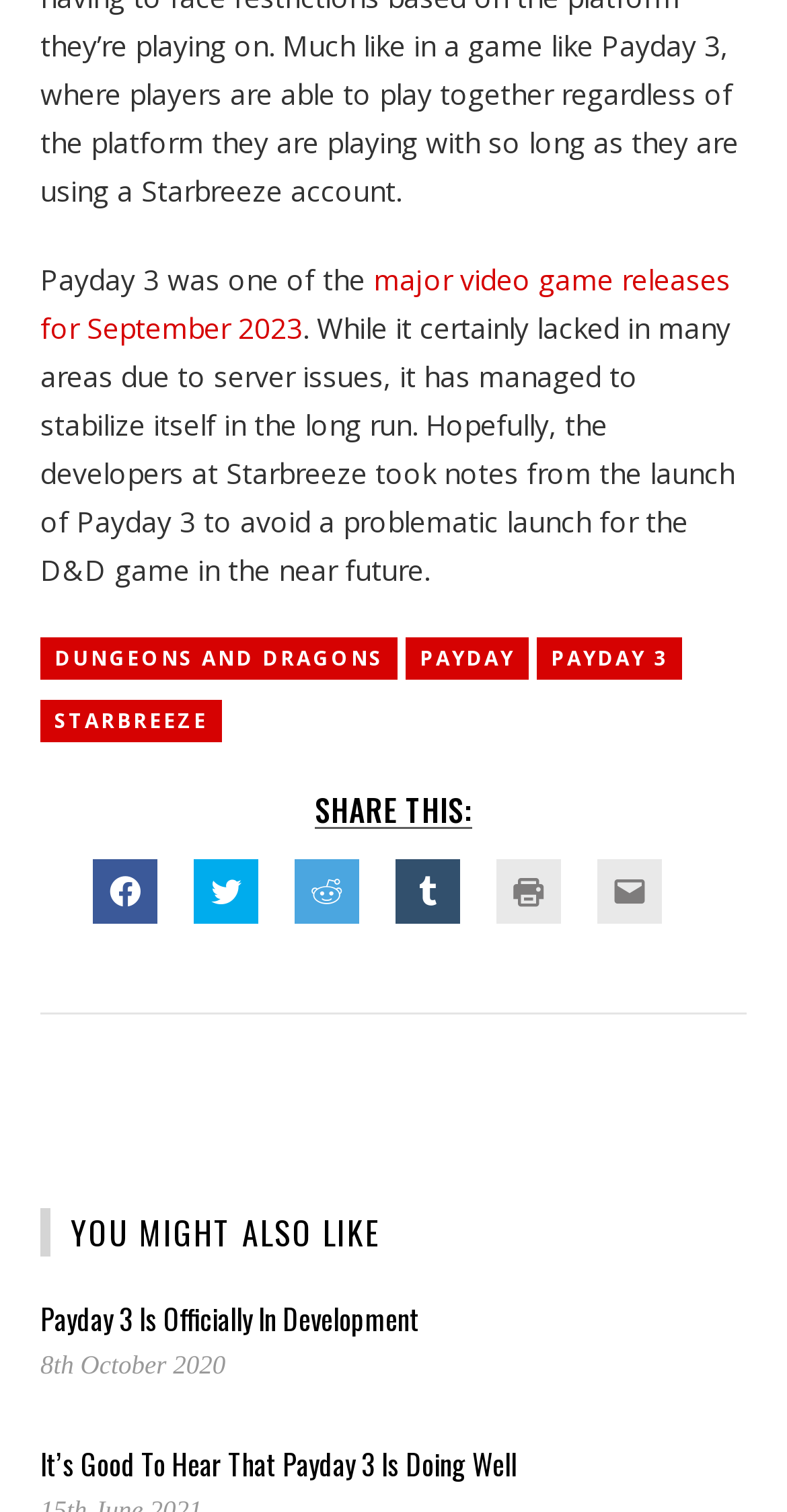Could you find the bounding box coordinates of the clickable area to complete this instruction: "Check out Dungeons and Dragons"?

[0.051, 0.421, 0.505, 0.449]